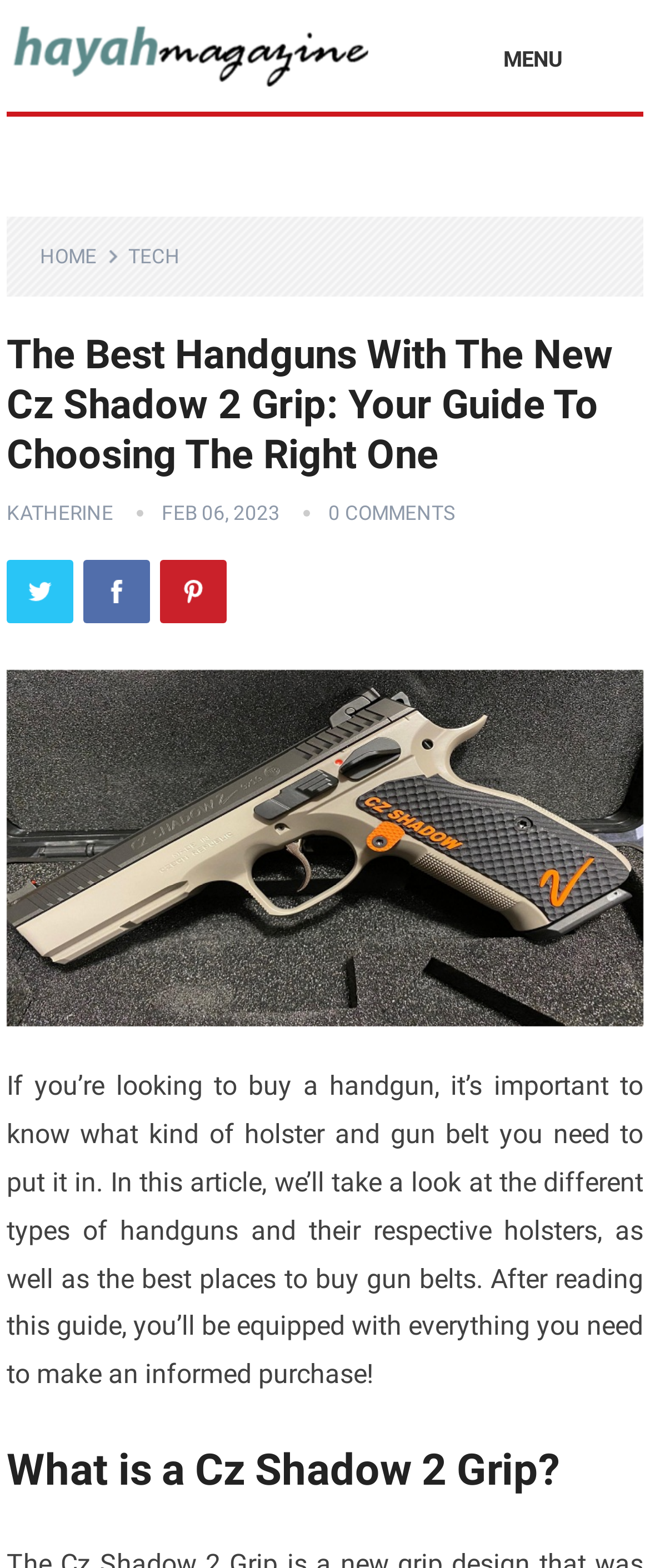Please find the bounding box coordinates of the element that you should click to achieve the following instruction: "Read the article about Cz Shadow 2 Grip". The coordinates should be presented as four float numbers between 0 and 1: [left, top, right, bottom].

[0.01, 0.427, 0.99, 0.654]